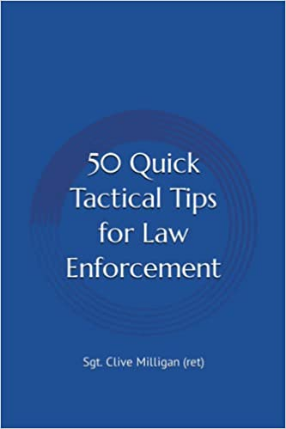What is the color of the book's background?
Please provide a single word or phrase based on the screenshot.

Deep blue